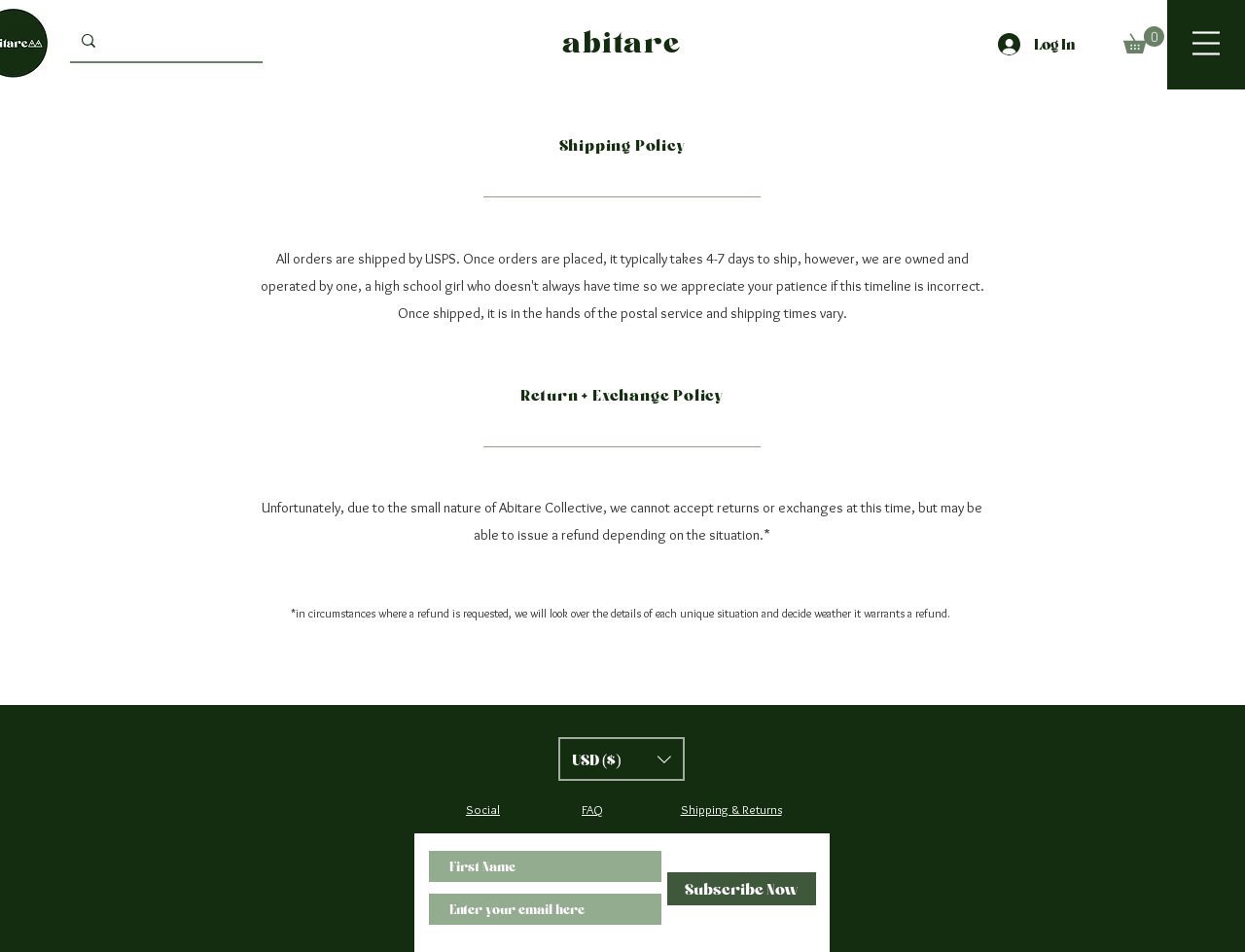Please specify the bounding box coordinates for the clickable region that will help you carry out the instruction: "Change currency".

[0.448, 0.774, 0.55, 0.82]